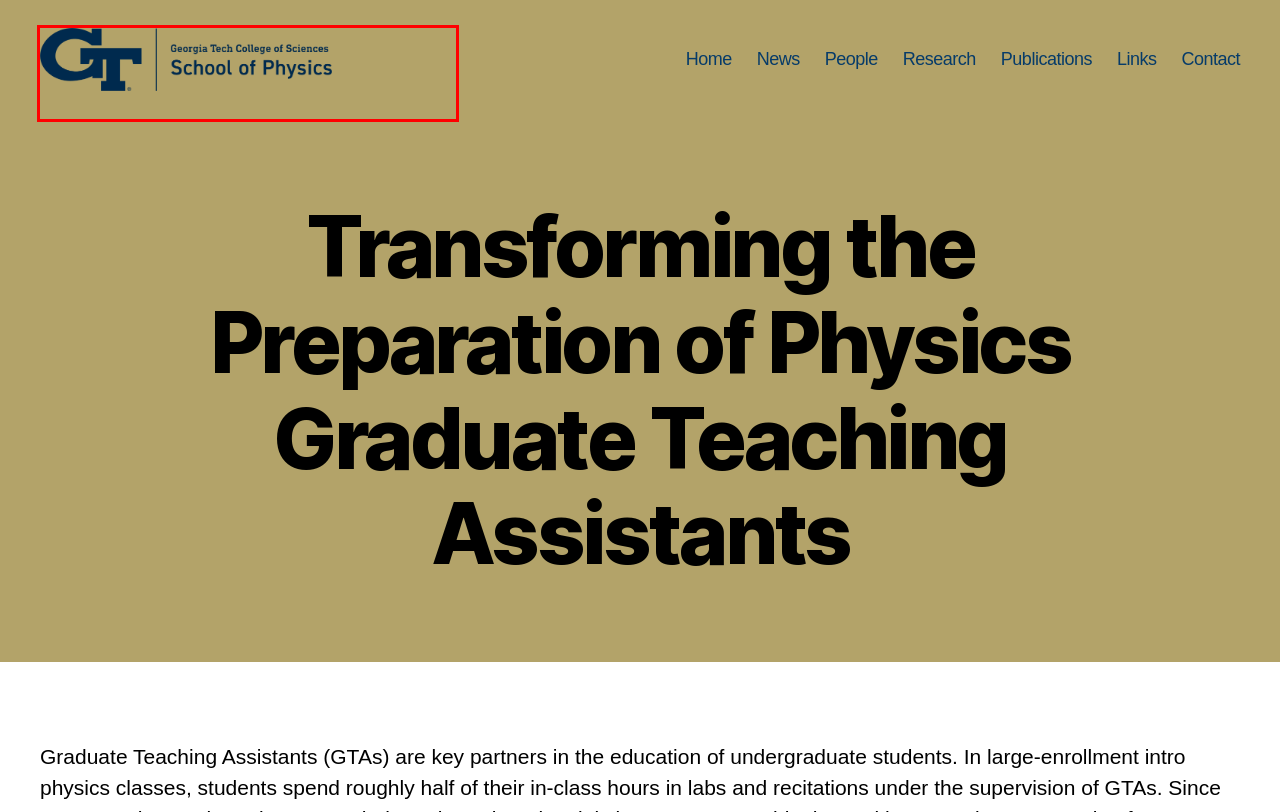You are looking at a webpage screenshot with a red bounding box around an element. Pick the description that best matches the new webpage after interacting with the element in the red bounding box. The possible descriptions are:
A. Contact – Physics Education Research at Georgia Tech
B. Publications – Physics Education Research at Georgia Tech
C. News – Physics Education Research at Georgia Tech
D. People – Physics Education Research at Georgia Tech
E. School of Physics | School of Physics
F. Physics Education Research at Georgia Tech
G. Links – Physics Education Research at Georgia Tech
H. Research – Physics Education Research at Georgia Tech

F